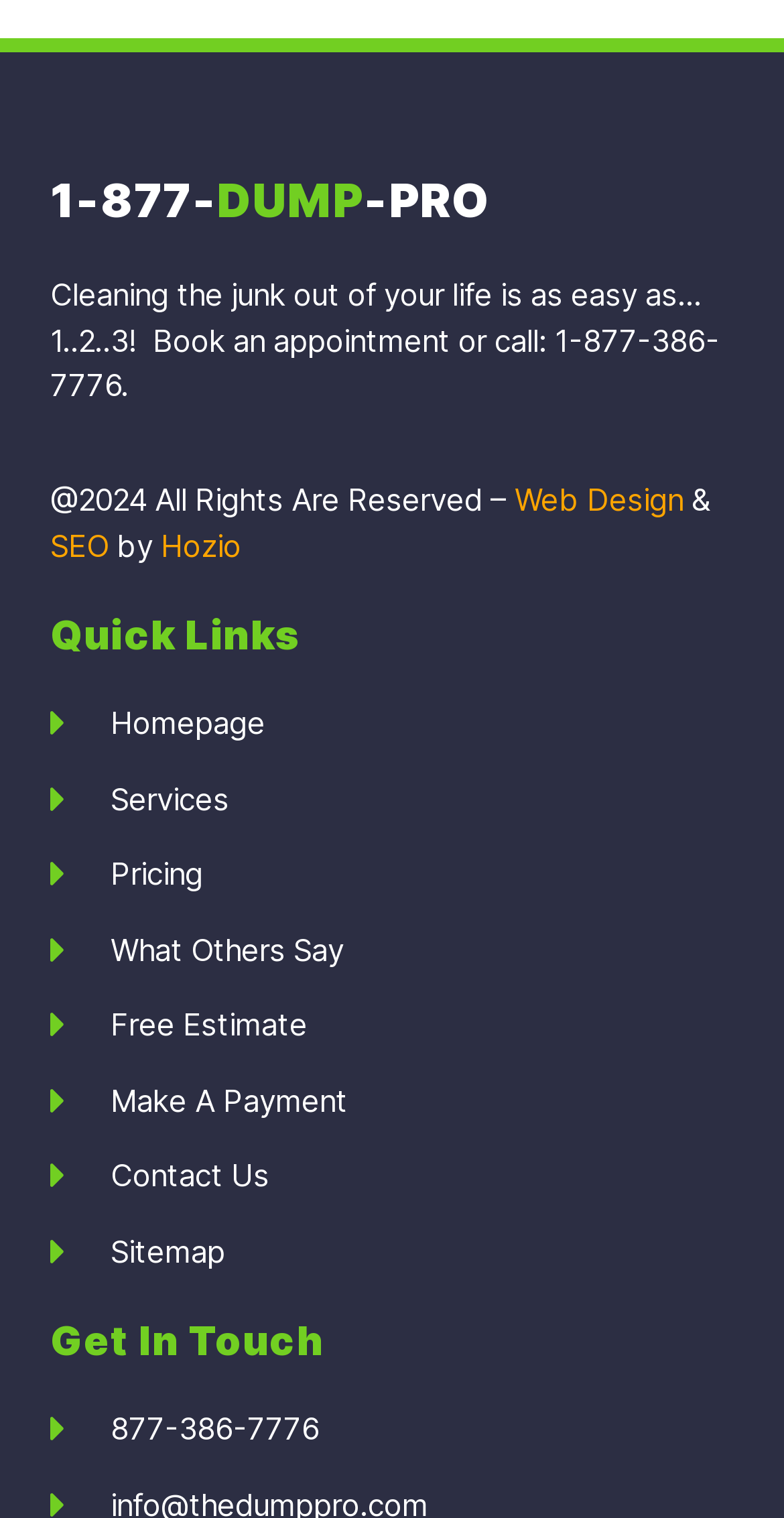Who designed the webpage?
Answer the question with a single word or phrase by looking at the picture.

Hozio